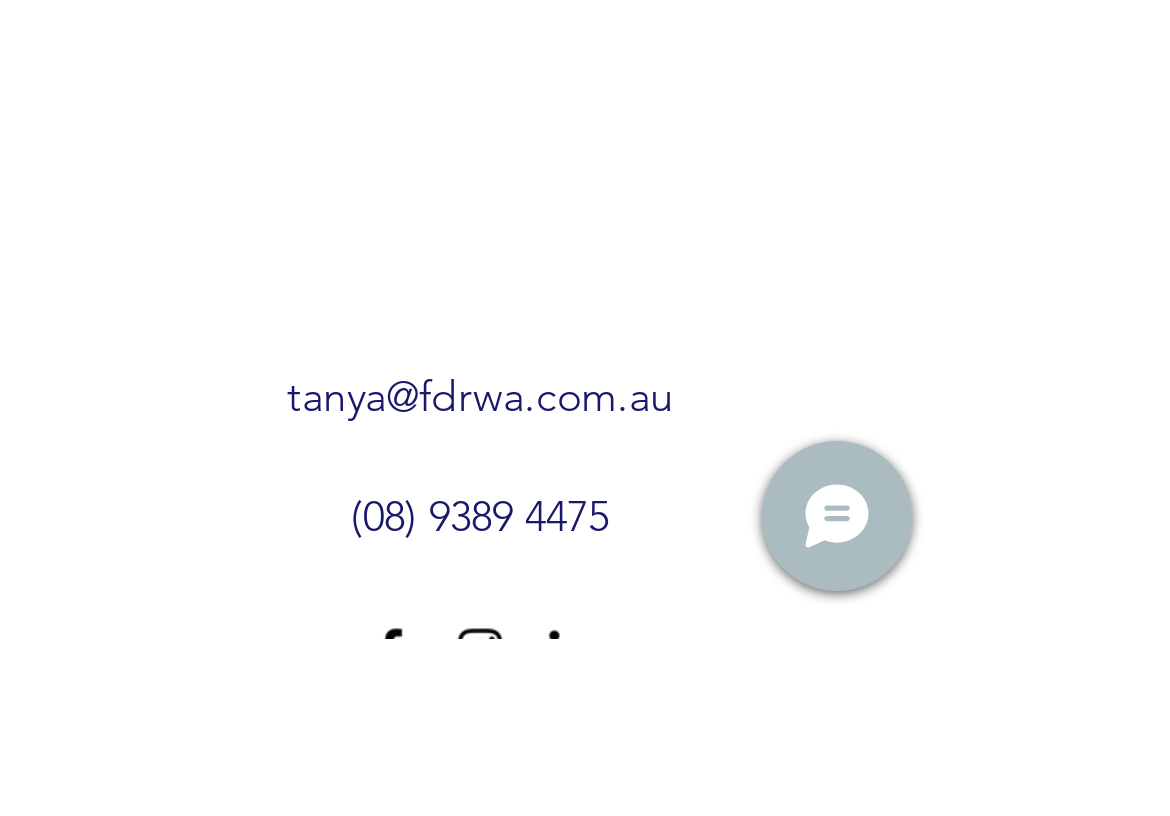Find the bounding box of the element with the following description: "aria-label="Facebook"". The coordinates must be four float numbers between 0 and 1, formatted as [left, top, right, bottom].

[0.308, 0.759, 0.359, 0.833]